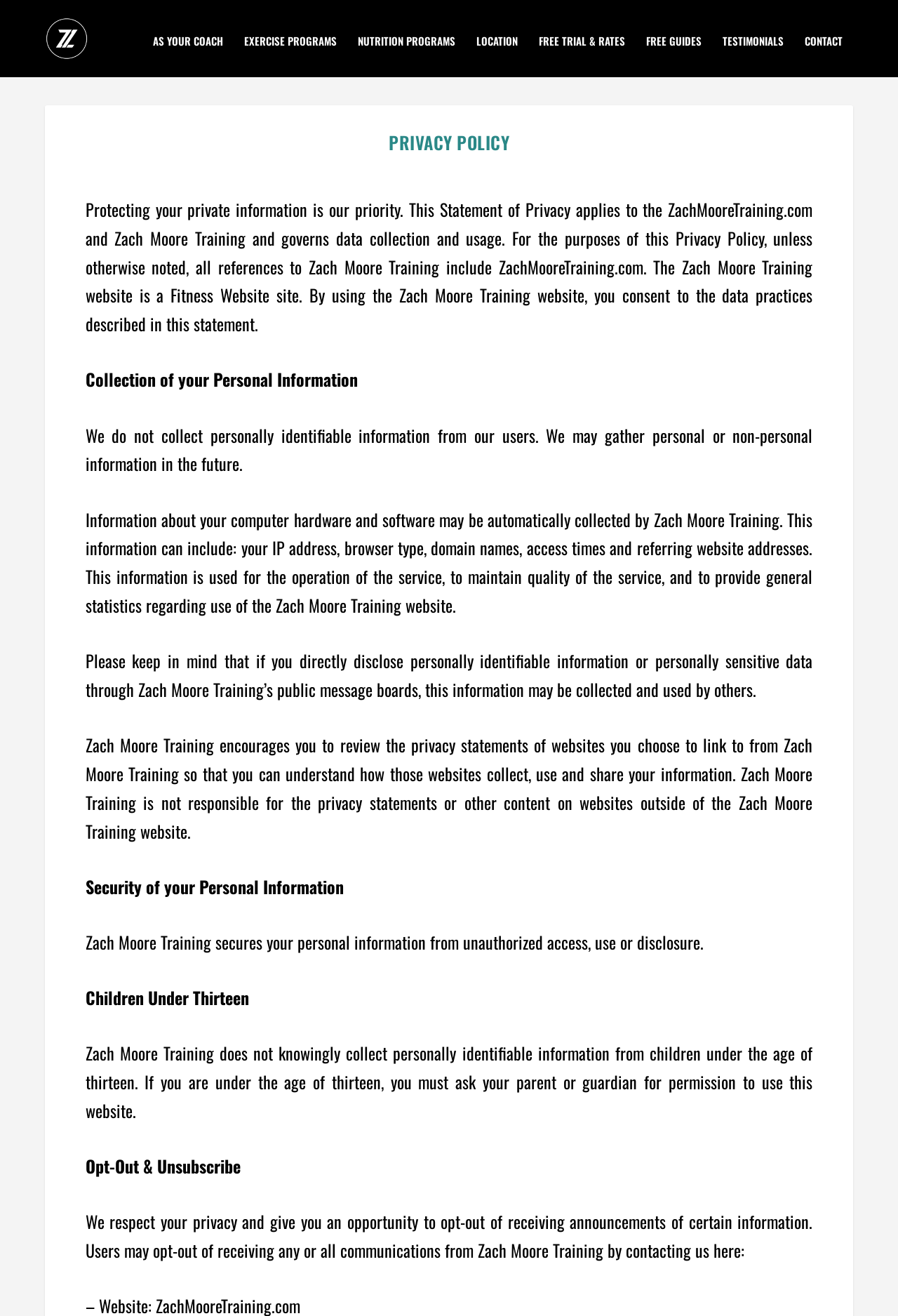Locate the bounding box coordinates of the area you need to click to fulfill this instruction: 'Contact Zach Moore Training'. The coordinates must be in the form of four float numbers ranging from 0 to 1: [left, top, right, bottom].

[0.896, 0.027, 0.938, 0.059]